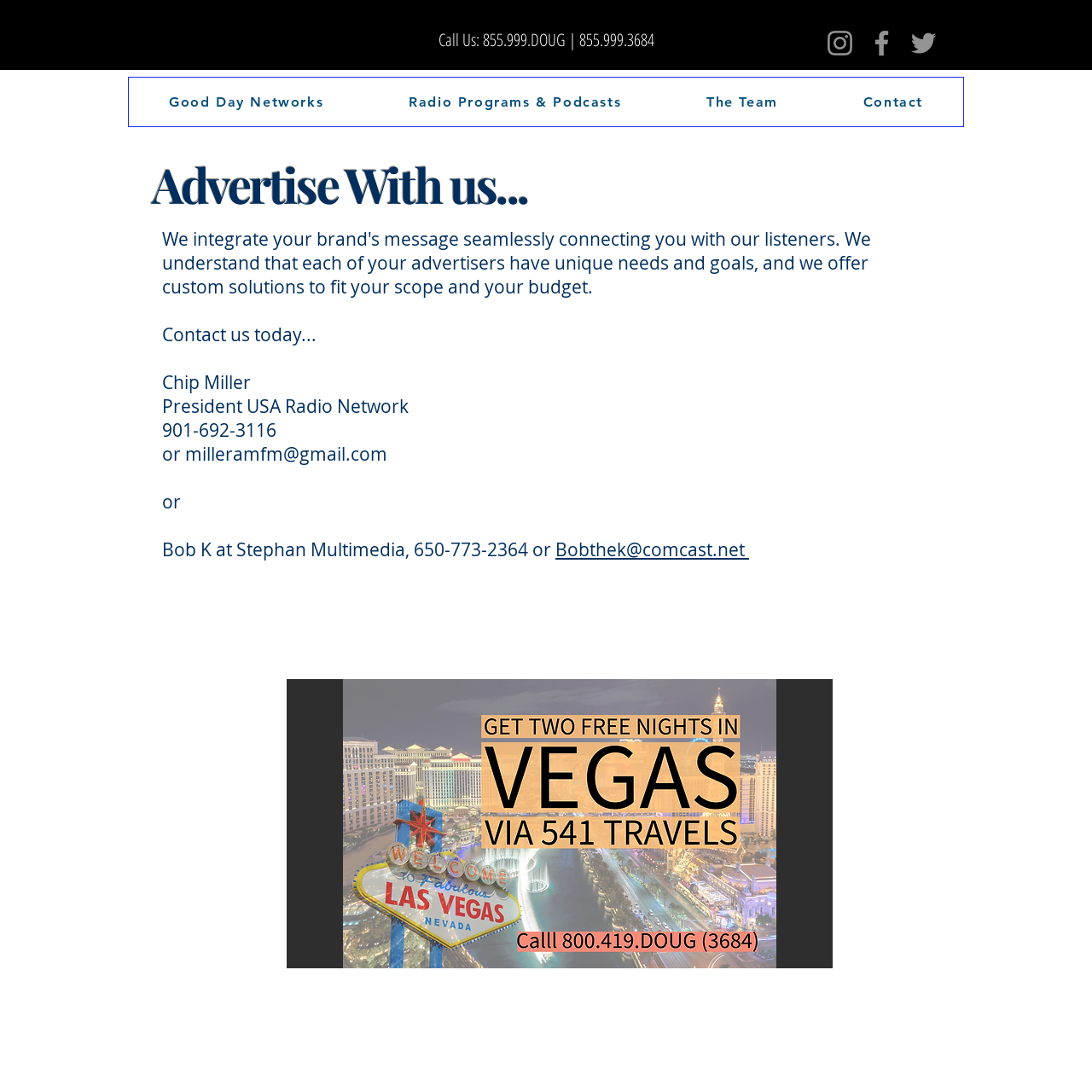Give an extensive and precise description of the webpage.

The webpage is about advertising opportunities with a radio network. At the top, there is a heading that displays the company's phone number, "Call Us: 855.999.DOUG | 855.999.3684". To the right of this heading, there is a social bar with links to the company's Instagram, Facebook, and Twitter profiles, each accompanied by an image of the respective social media platform's logo.

Below the social bar, there is a navigation menu with links to various sections of the website, including "Good Day Networks", "Radio Programs & Podcasts", "The Team", and "Contact". 

The main content of the webpage is divided into two sections. The first section has a heading that reads "Advertise With us..." and provides contact information for Chip Miller, the President of USA Radio Network. The contact information includes a phone number and an email address.

The second section appears to be a slideshow gallery with a button to navigate through the slides. The current slide is displayed with an image, and there is a text indicator showing that it is the first of three slides.

Overall, the webpage is focused on providing information and contact details for advertising opportunities with the radio network.